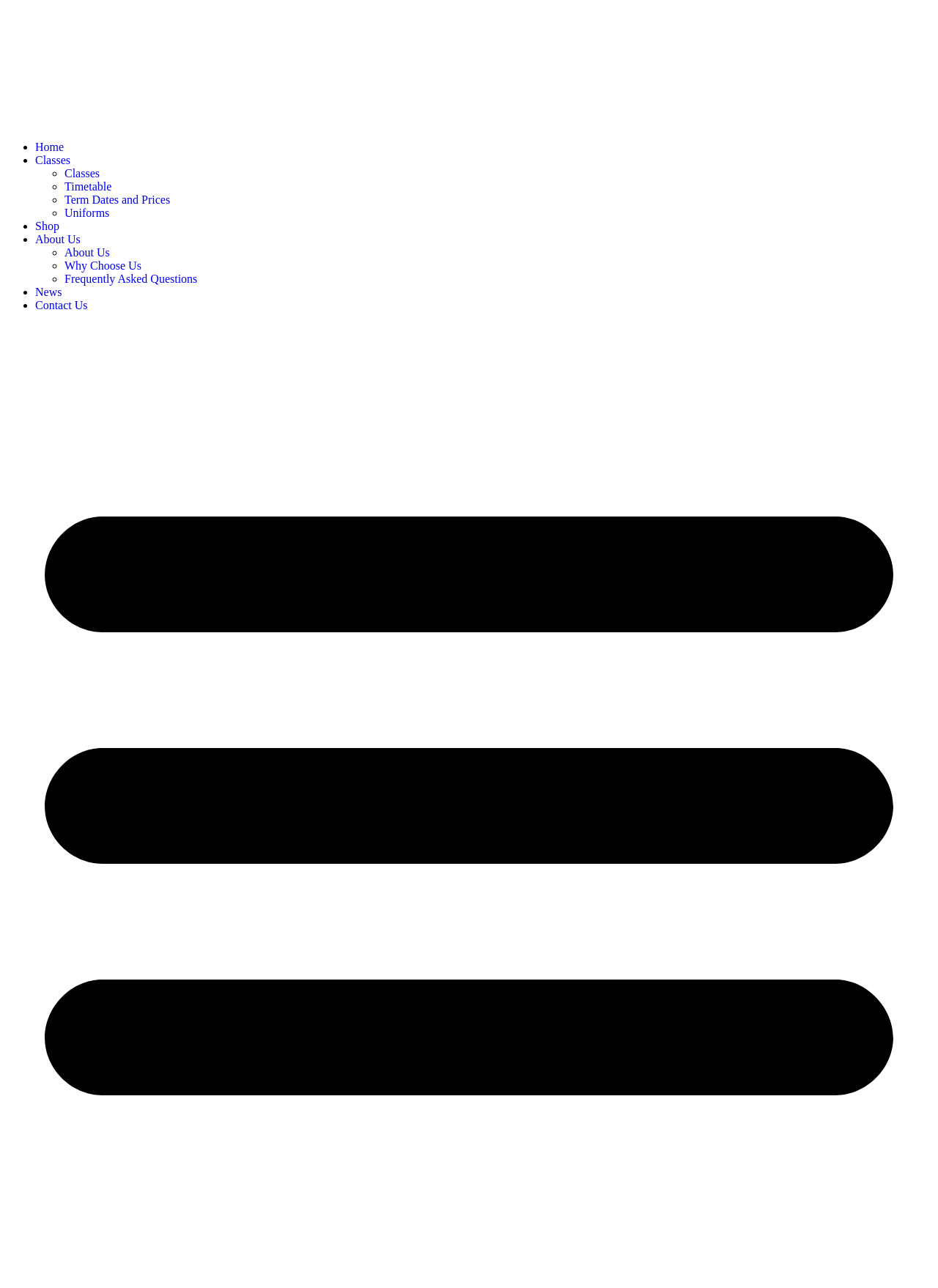What are the main navigation links on the webpage?
Please answer the question as detailed as possible.

The main navigation links can be found on the left side of the webpage, represented by list markers and links. The links include 'Home', 'Classes', 'Timetable', 'Term Dates and Prices', 'Uniforms', 'Shop', 'About Us', 'News', and 'Contact Us'.